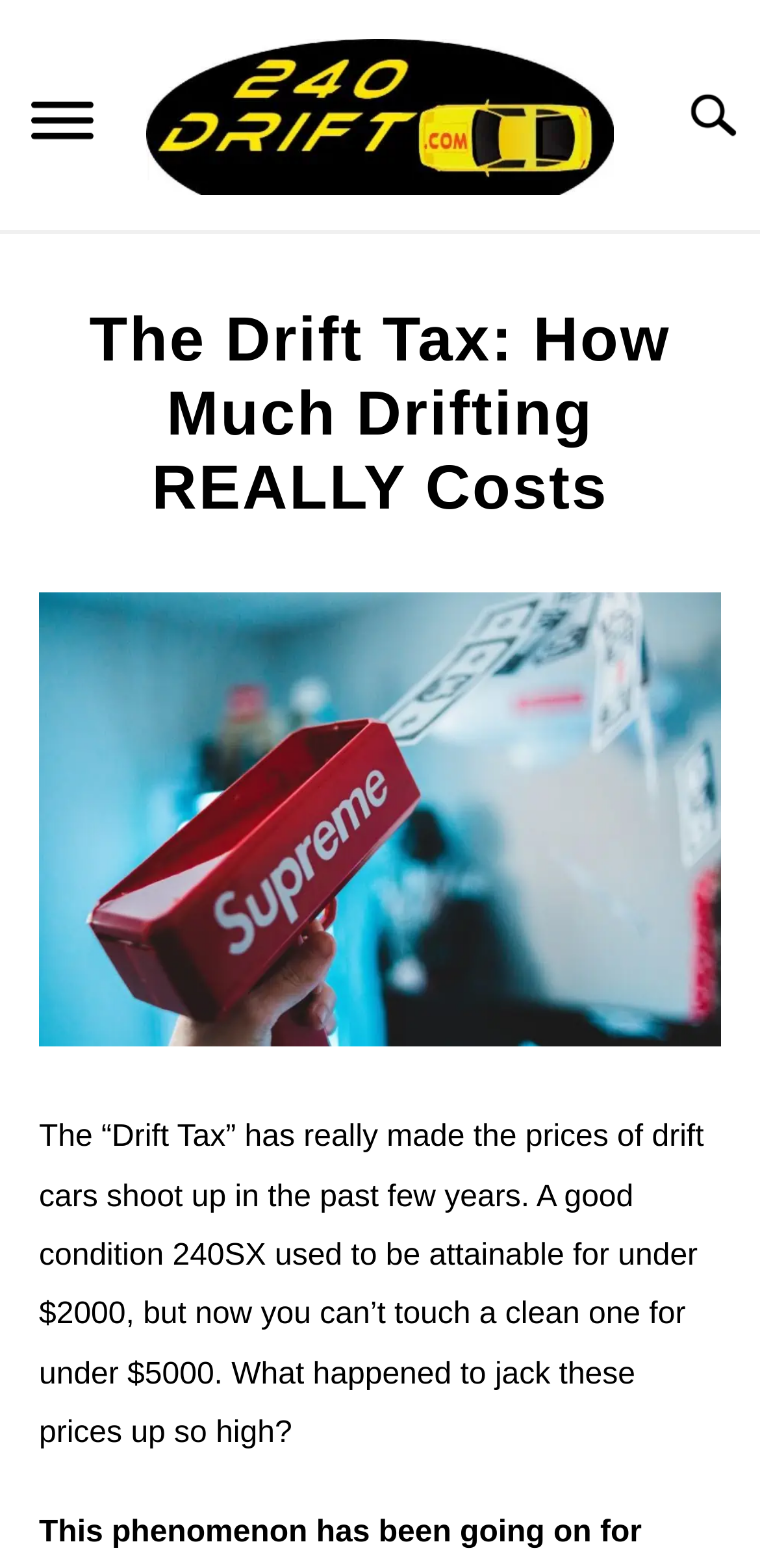How many main links are there in the menu? Look at the image and give a one-word or short phrase answer.

6